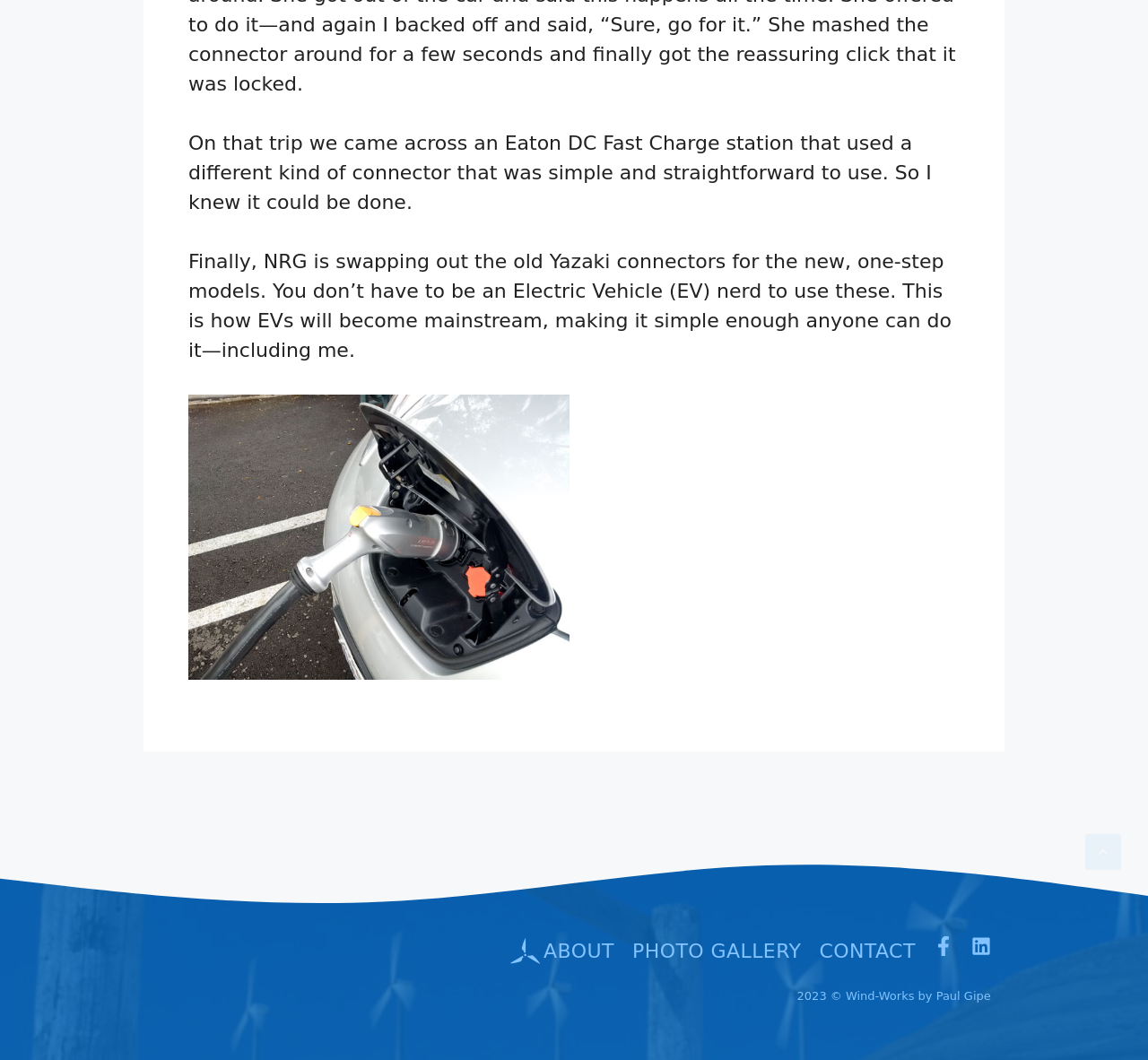Given the content of the image, can you provide a detailed answer to the question?
What is the topic of the article?

The topic of the article can be inferred from the text content, which mentions 'Electric Vehicle (EV)' and discusses the simplicity of using EVs, indicating that the article is about Electric Vehicles.